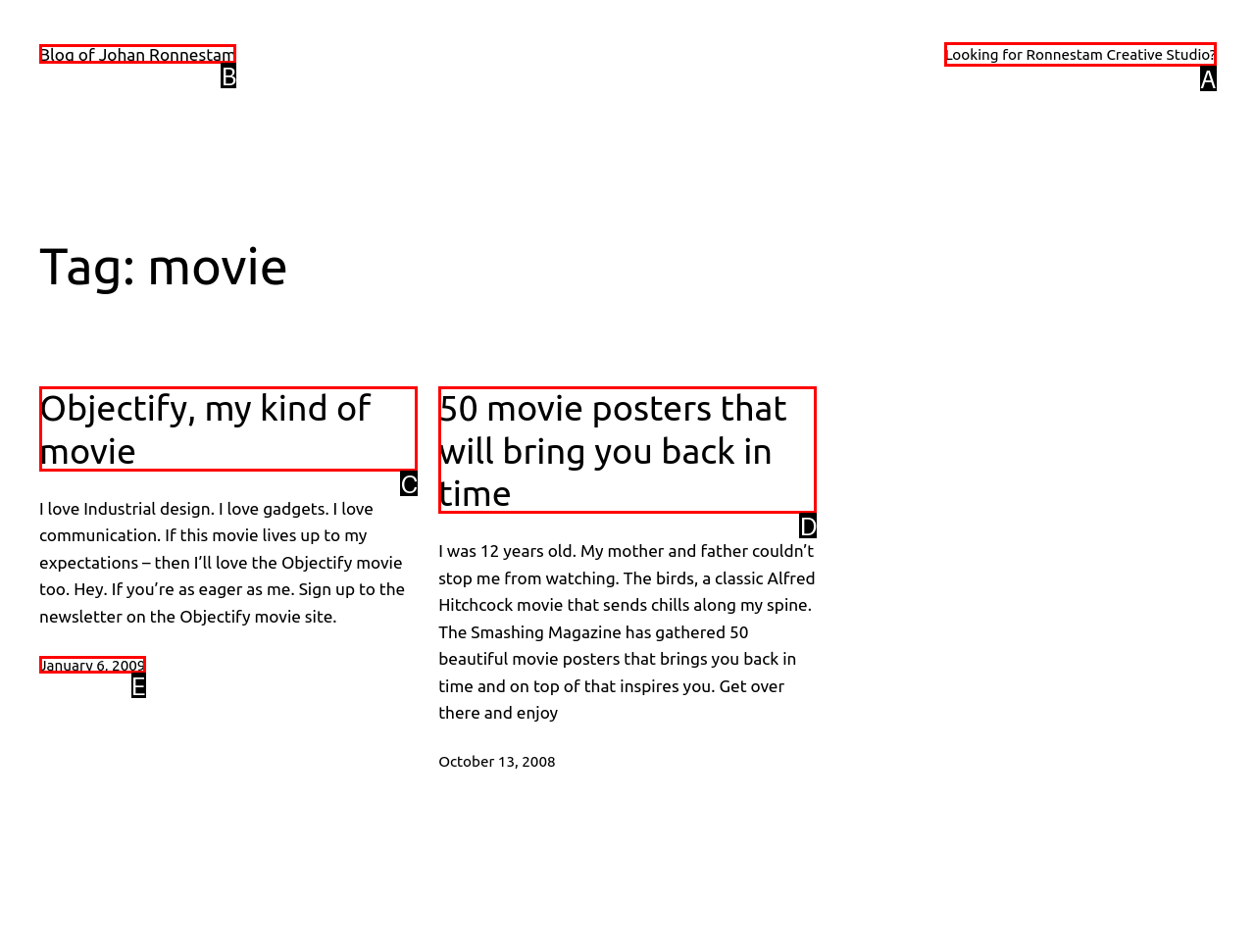Identify the HTML element that corresponds to the following description: Objectify, my kind of movie. Provide the letter of the correct option from the presented choices.

C